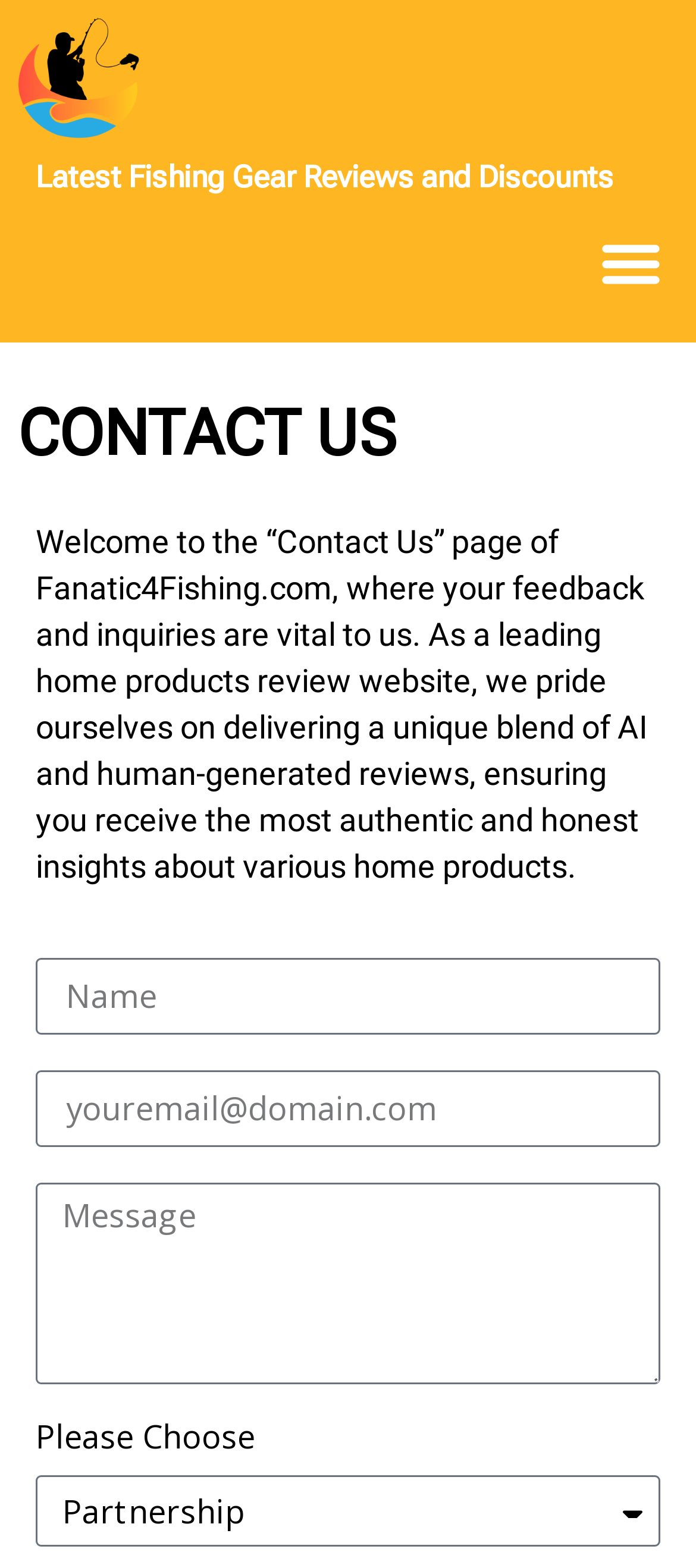What is the position of the 'Latest Fishing Gear Reviews and Discounts' link?
Please elaborate on the answer to the question with detailed information.

By analyzing the bounding box coordinates of the link element with ID 148, I found that its y1 and y2 values are relatively small compared to other elements, which suggests that the link is positioned near the top of the webpage. Additionally, its x1 value is close to 0, indicating that it is located on the left side of the webpage.